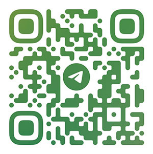Generate an in-depth description of the visual content.

The image displays a QR code designed for the messaging app Telegram, framed in a green color scheme. This QR code enables users to easily access a Telegram channel or chat by scanning it with their mobile devices. Positioned within a larger context that promotes social media engagement, this element reflects an invitation to connect with the organization on Telegram, highlighting its modern approach to communication. The presence of similar images for other messaging platforms, such as WeChat and WhatsApp, suggests a comprehensive strategy for user engagement across various channels.